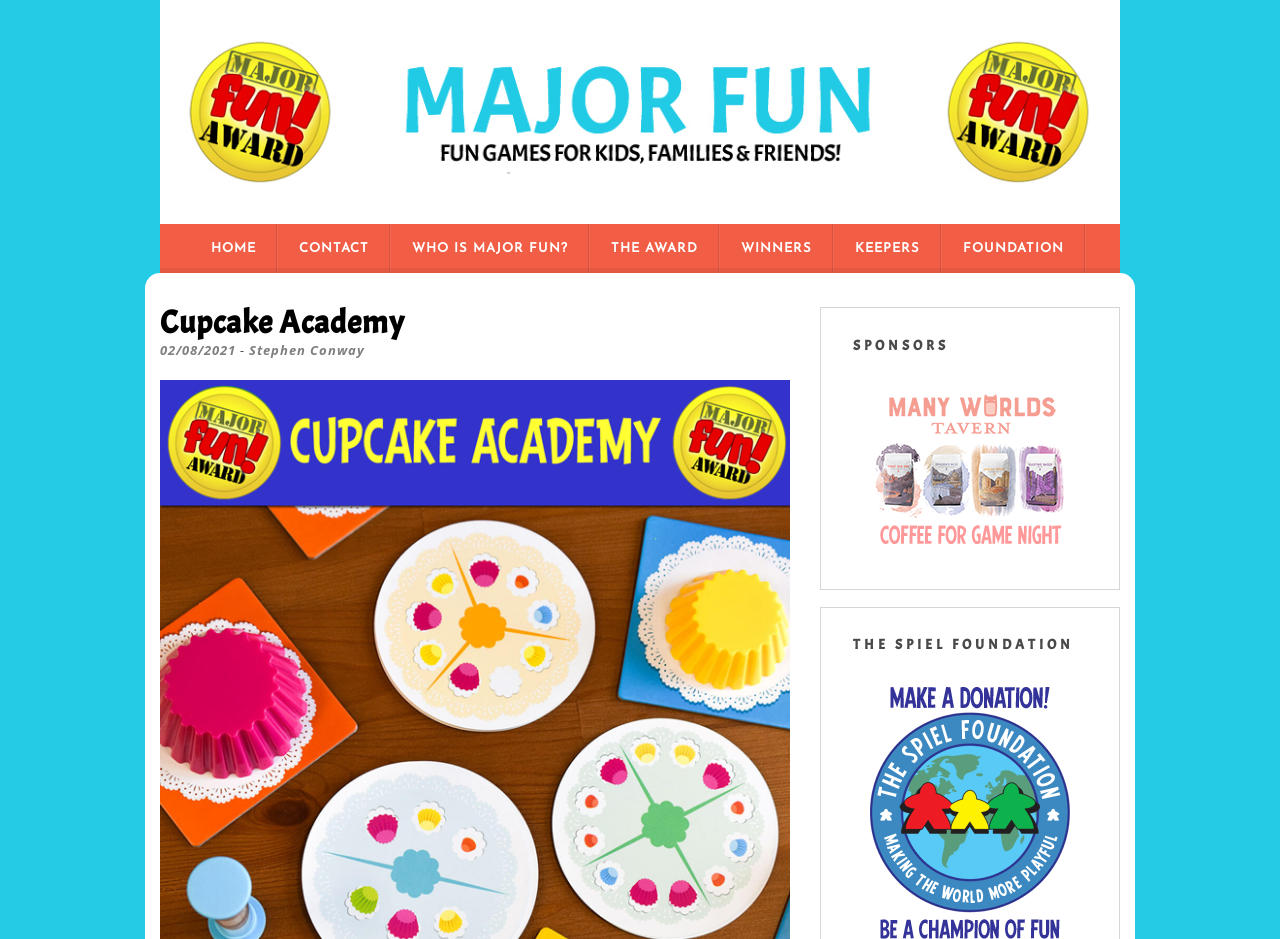Please find the bounding box for the UI component described as follows: "".

None